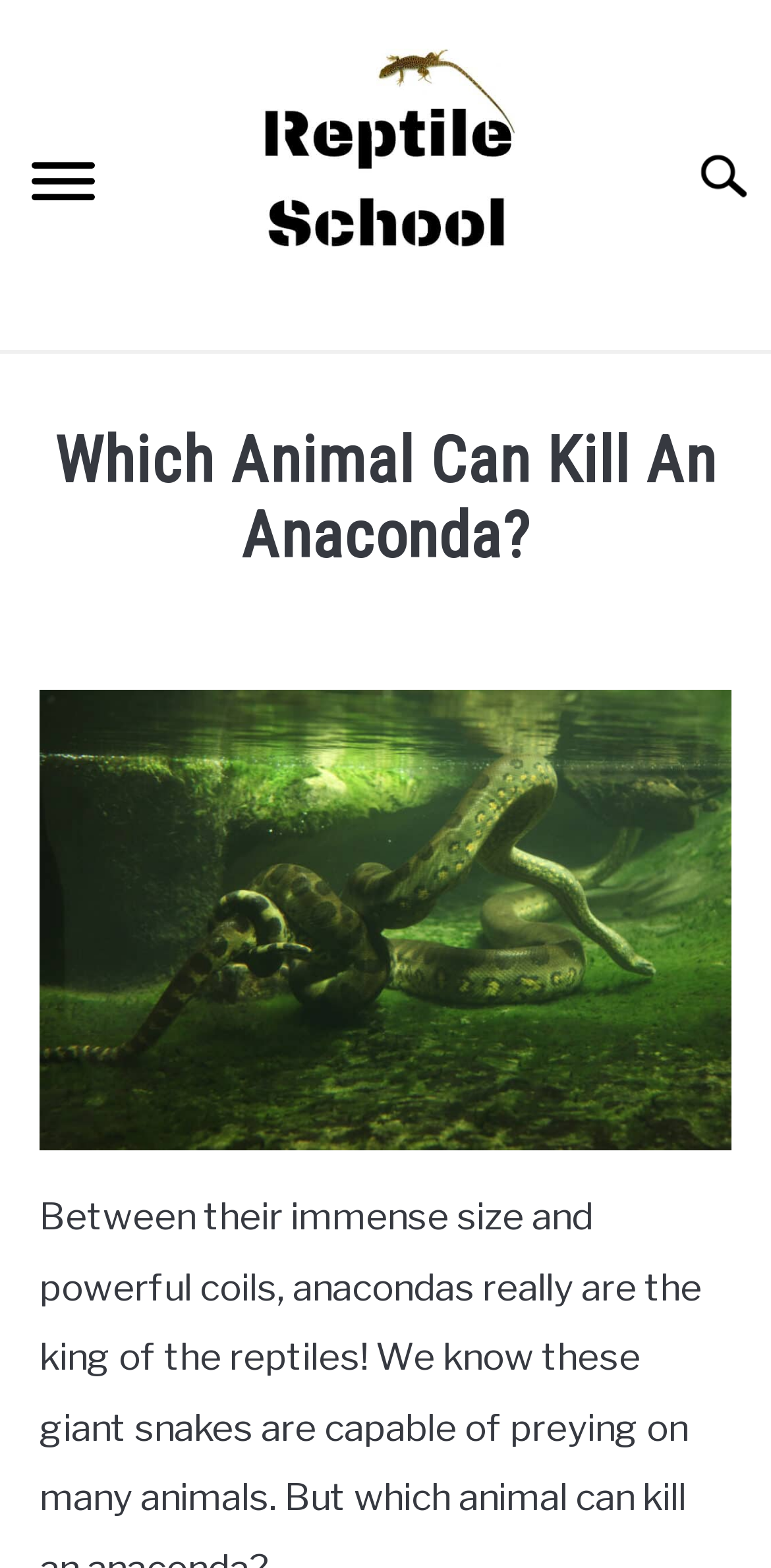Please use the details from the image to answer the following question comprehensively:
Who wrote the article?

I found the answer by looking at the text 'Written by' followed by a link 'Joshua Beurskens', indicating that he is the author of the article.